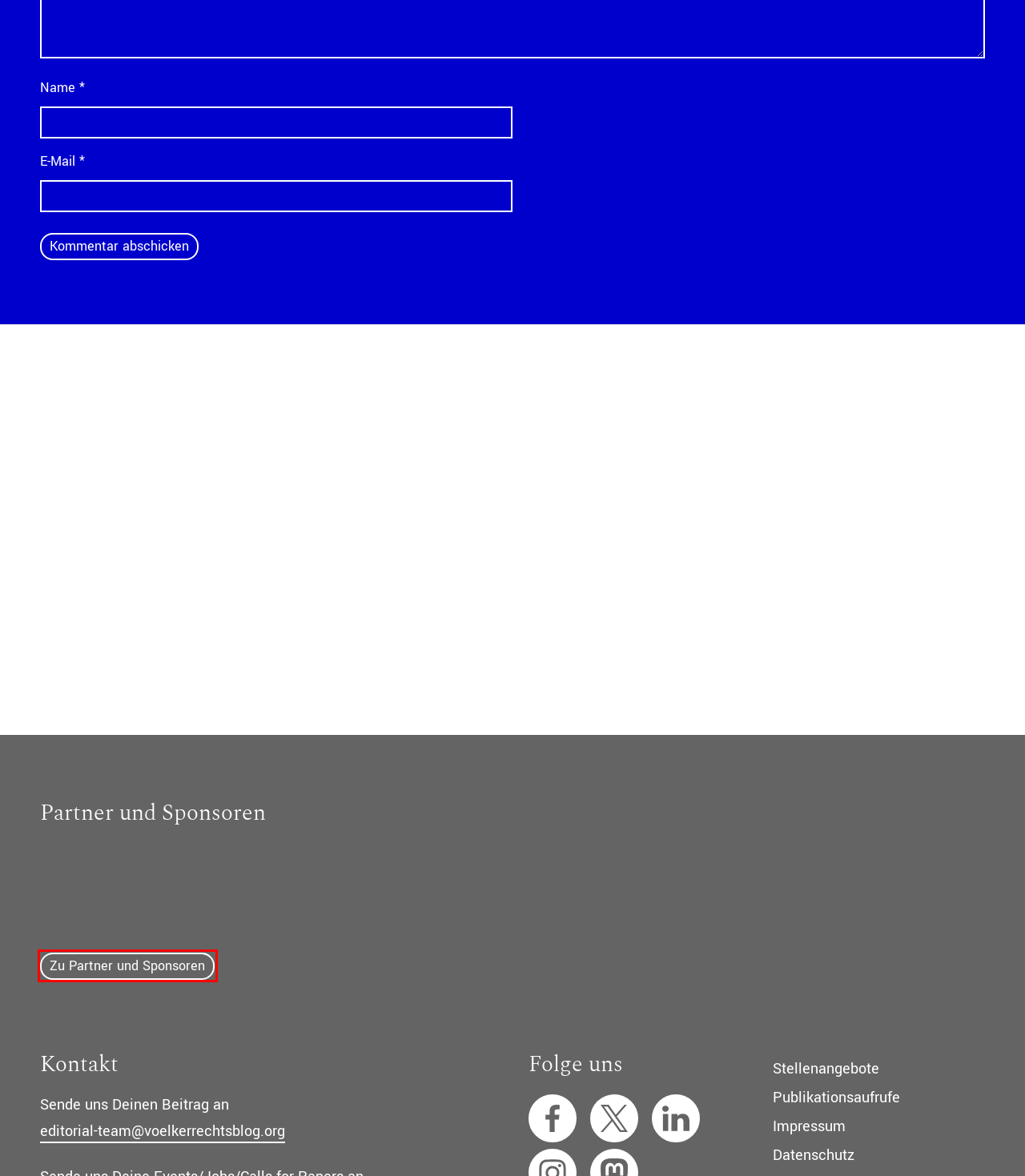Examine the screenshot of a webpage with a red bounding box around an element. Then, select the webpage description that best represents the new page after clicking the highlighted element. Here are the descriptions:
A. Media Archives - Völkerrechtsblog
B. Datenschutz - Völkerrechtsblog
C. Stellenangebote - Völkerrechtsblog
D. Spenden - Völkerrechtsblog
E. Partner und Sponsoren - Völkerrechtsblog
F. Publikationsaufrufe - Völkerrechtsblog
G. Privacy Policy - Völkerrechtsblog
H. Impressum - Völkerrechtsblog

E